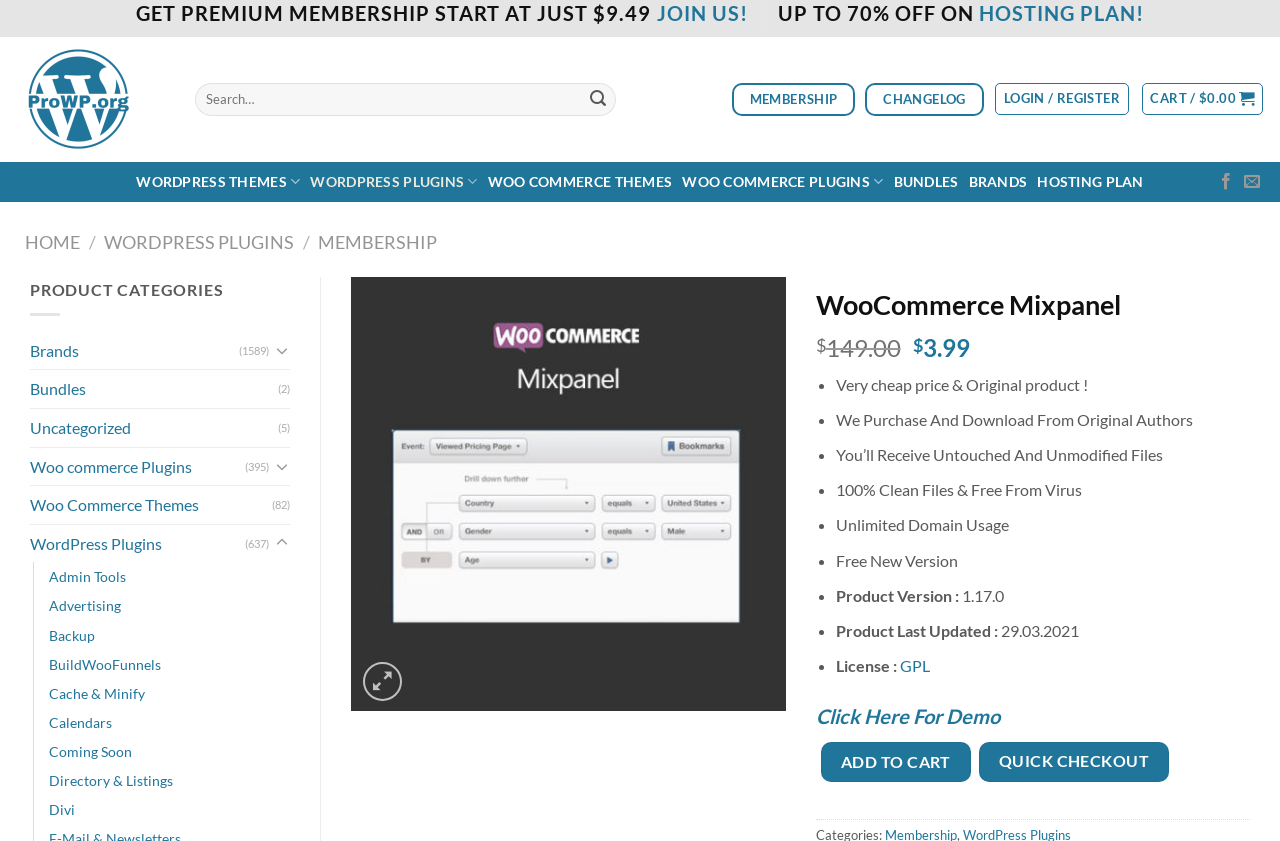Locate the bounding box coordinates of the element I should click to achieve the following instruction: "Search for something".

[0.152, 0.098, 0.484, 0.138]